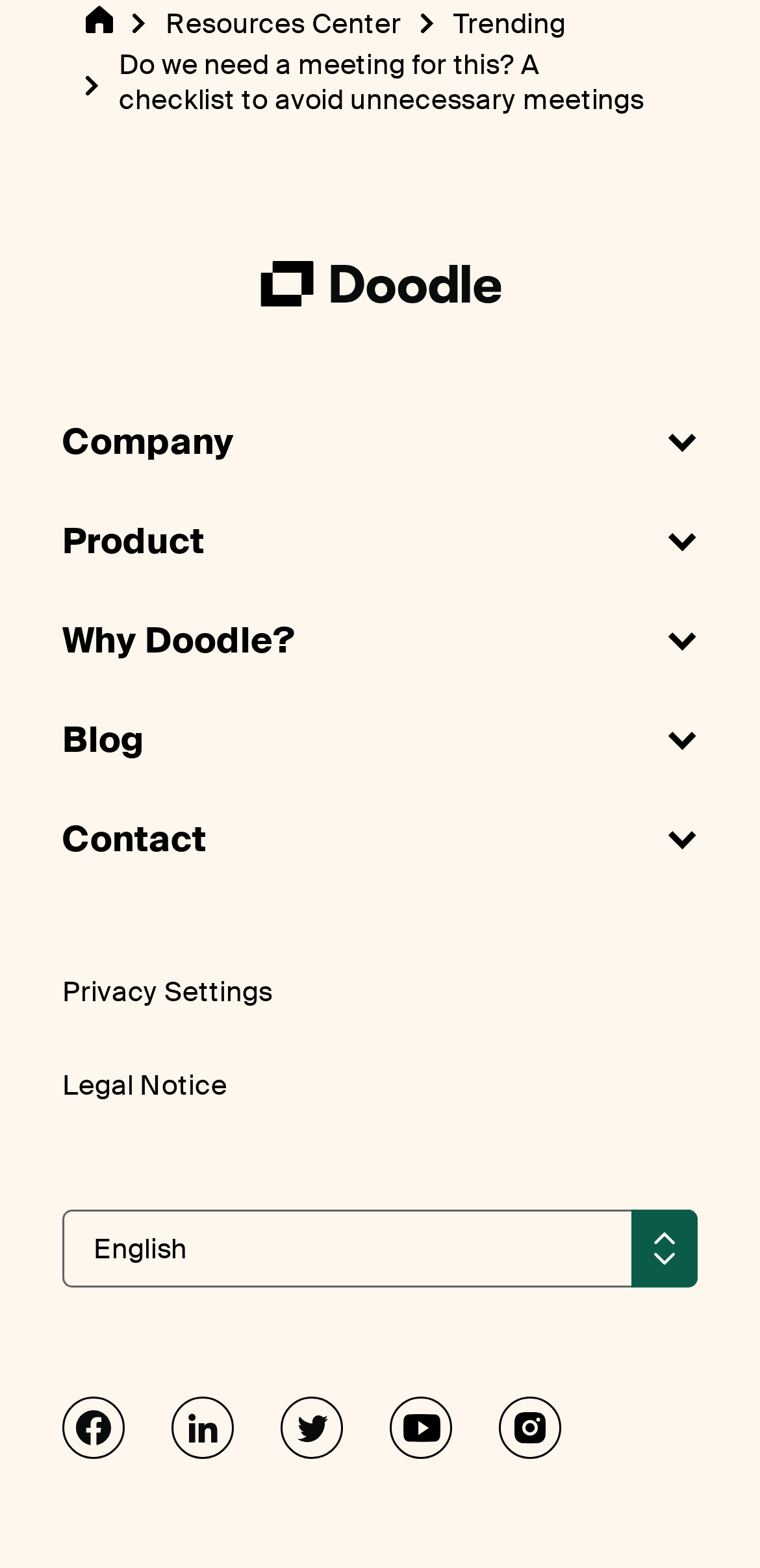Examine the screenshot and answer the question in as much detail as possible: What is the purpose of the DisclosureTriangle elements?

I noticed that there are several DisclosureTriangle elements with labels like 'Company open', 'Product open', etc. These elements are likely used to expand or collapse details about the corresponding topics, as they have an 'expanded' property with a boolean value.